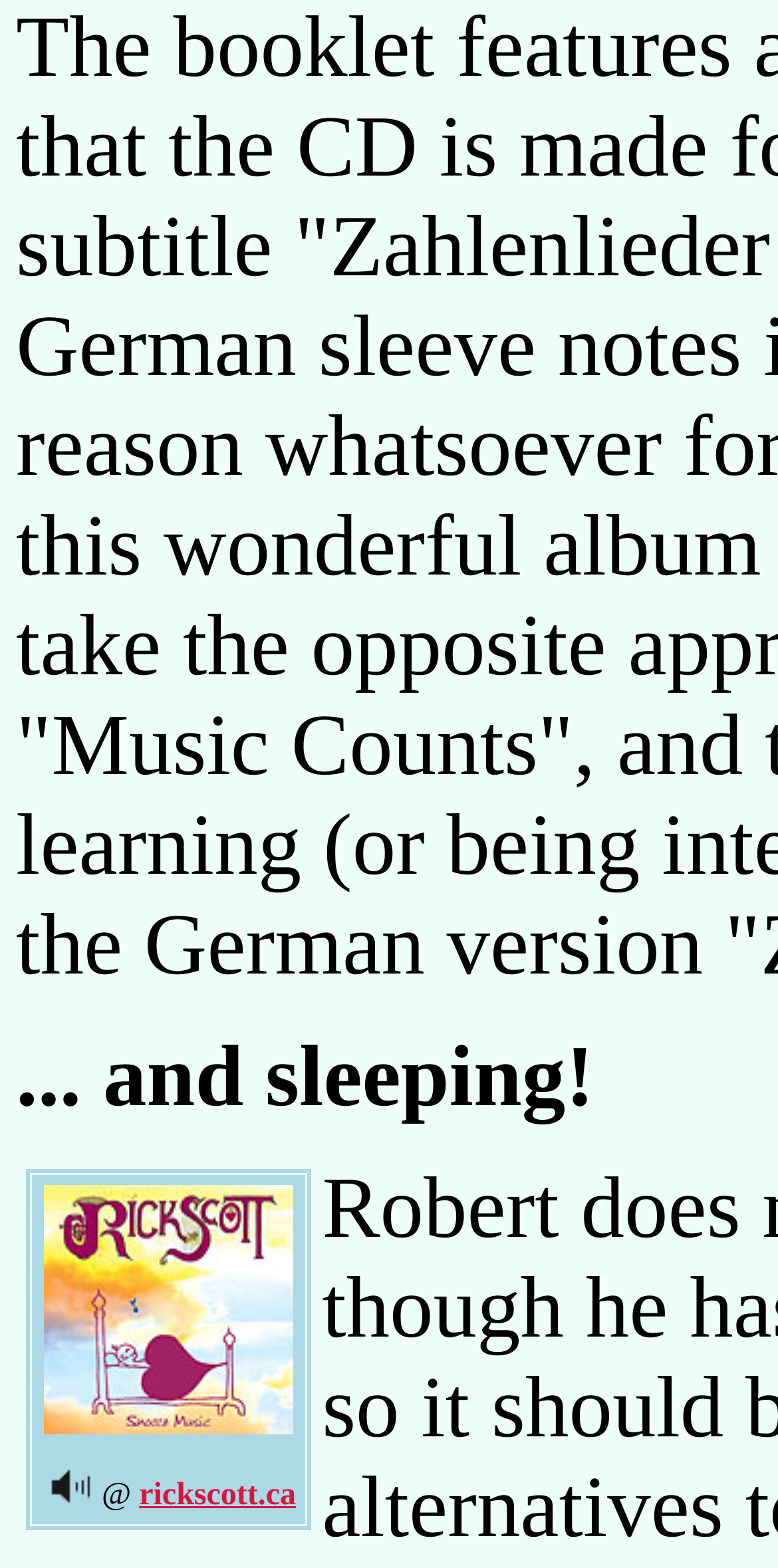Identify the bounding box coordinates for the UI element described as follows: rickscott.ca. Use the format (top-left x, top-left y, bottom-right x, bottom-right y) and ensure all values are floating point numbers between 0 and 1.

[0.179, 0.943, 0.38, 0.964]